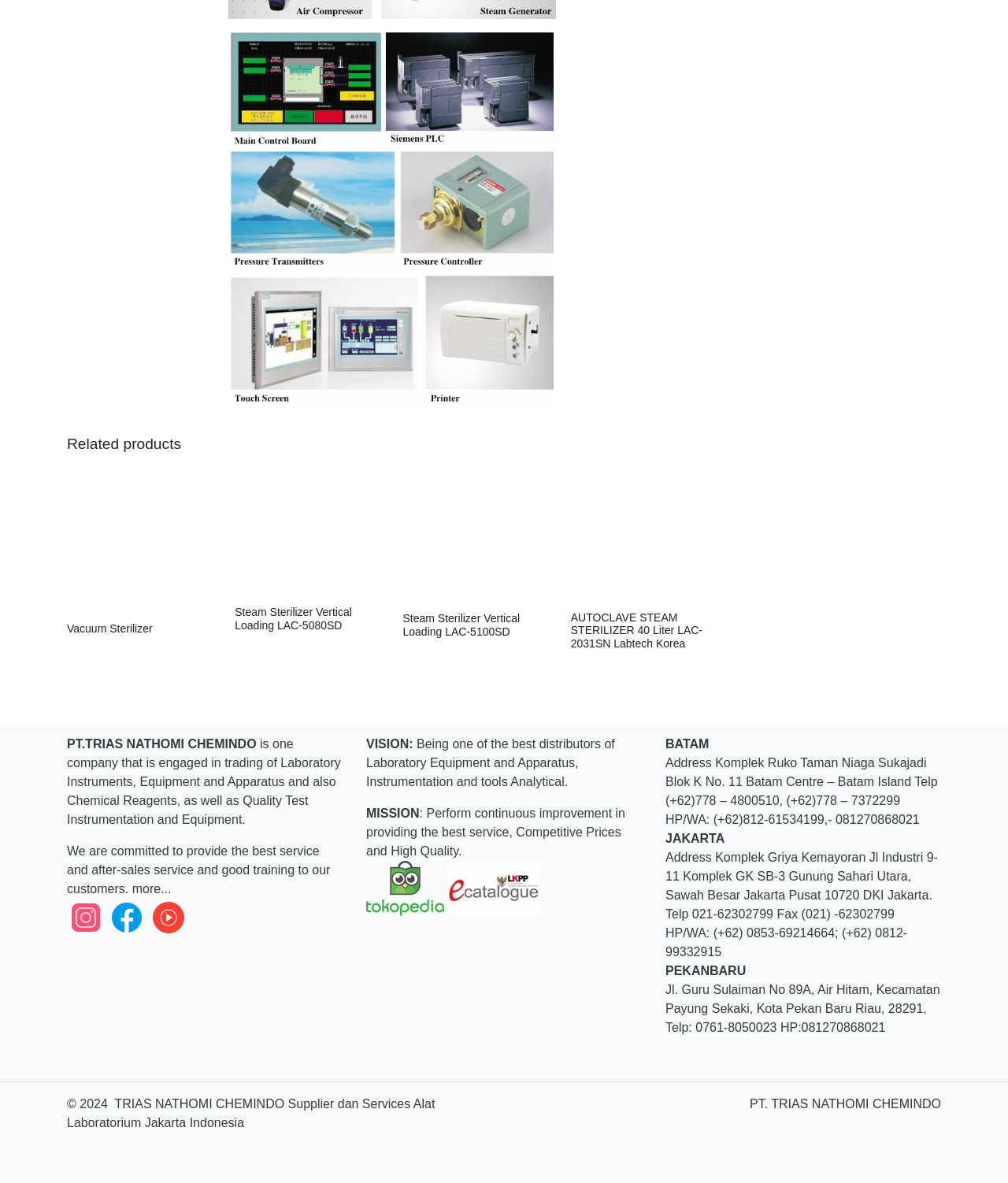What is the company name? Please answer the question using a single word or phrase based on the image.

PT.TRIAS NATHOMI CHEMINDO